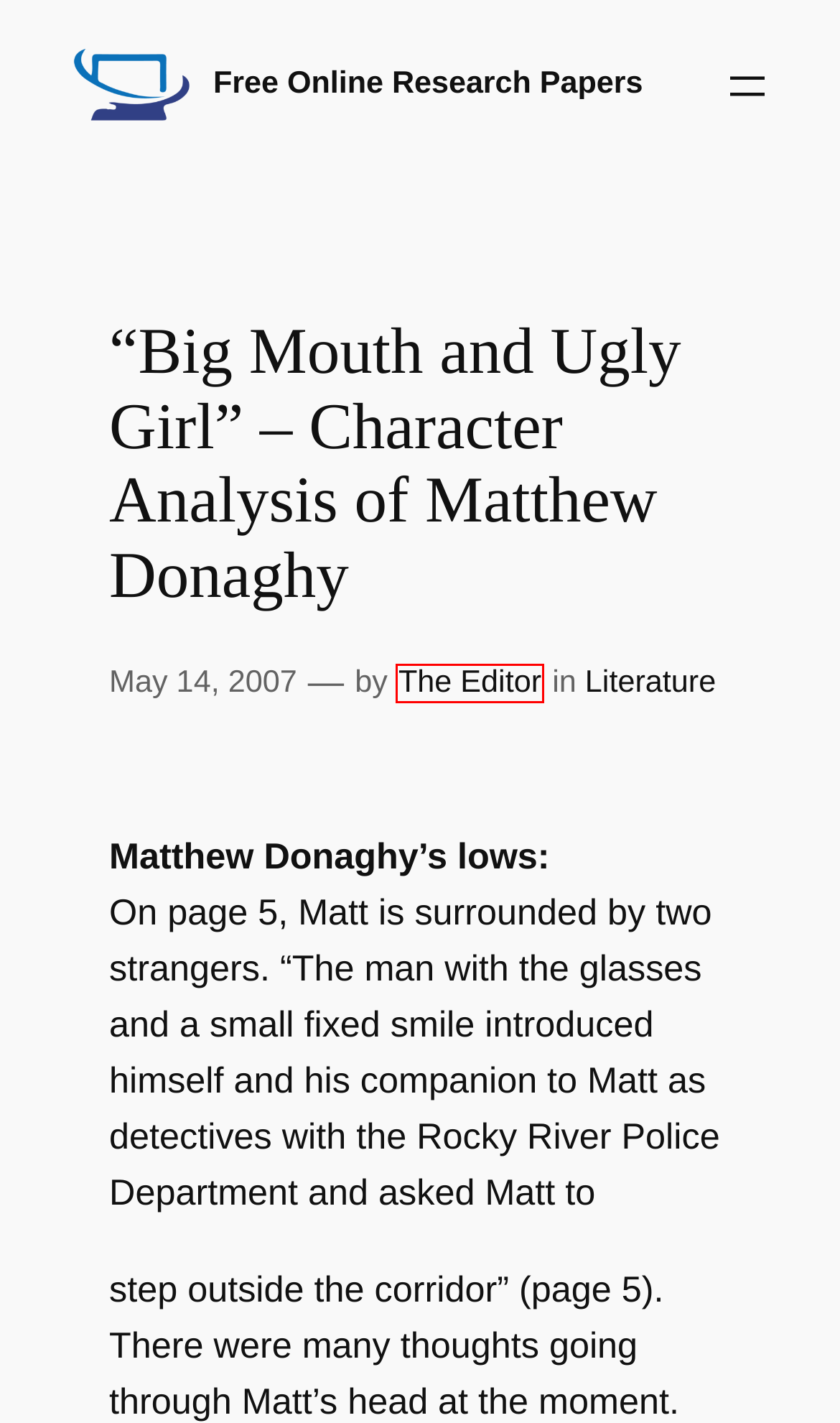You have received a screenshot of a webpage with a red bounding box indicating a UI element. Please determine the most fitting webpage description that matches the new webpage after clicking on the indicated element. The choices are:
A. Psychology - Free Online Research Papers
B. Economics - Free Online Research Papers
C. Free Online Research Papers - The biggest database of essays and research papers on the internet
D. Sports Science - Free Online Research Papers
E. Theology - Free Online Research Papers
F. The Editor - Free Online Research Papers
G. Literature - Free Online Research Papers
H. Humanities - Free Online Research Papers

F